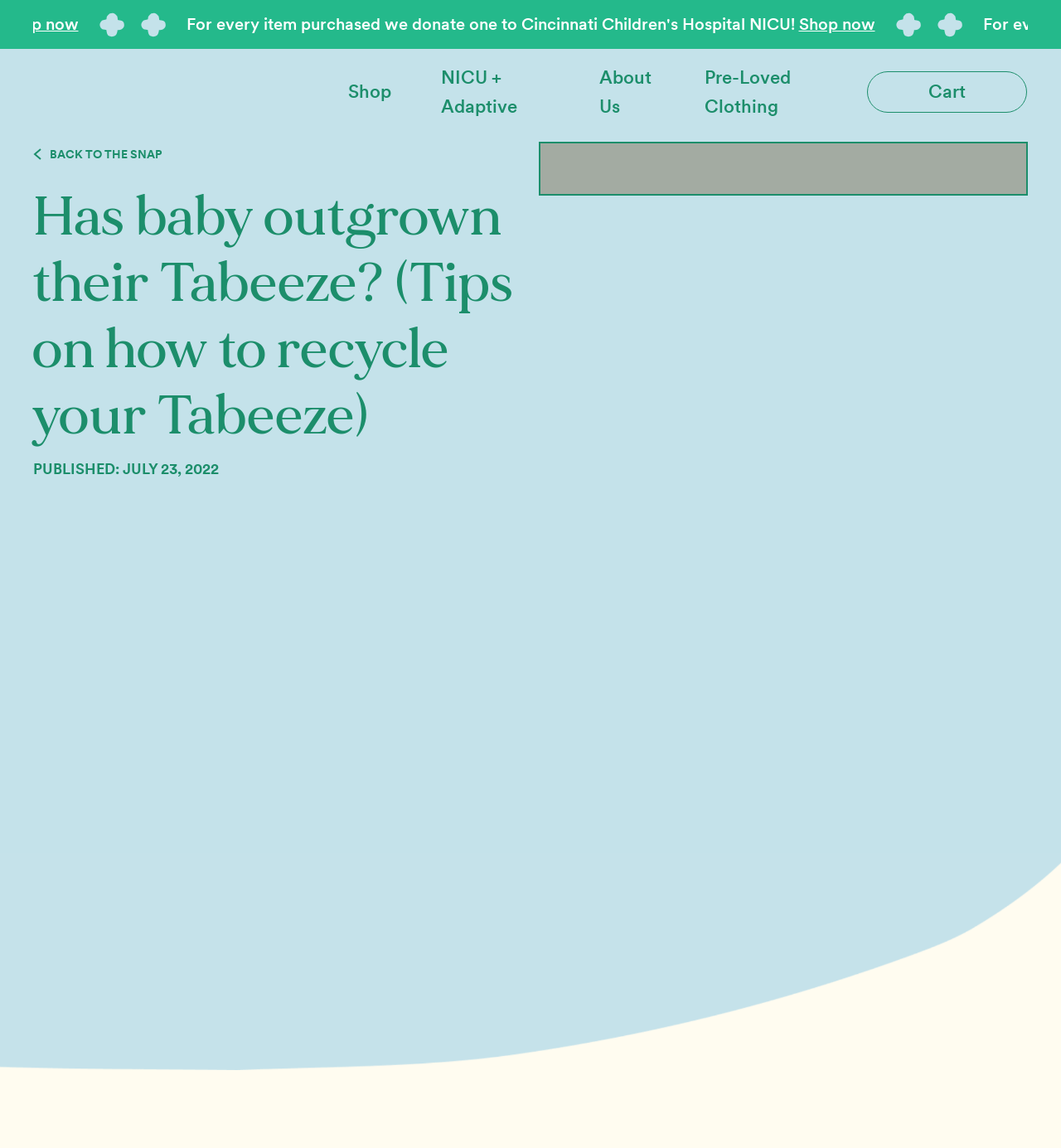Please provide the bounding box coordinates for the element that needs to be clicked to perform the following instruction: "View the 'Cart'". The coordinates should be given as four float numbers between 0 and 1, i.e., [left, top, right, bottom].

[0.809, 0.043, 0.977, 0.117]